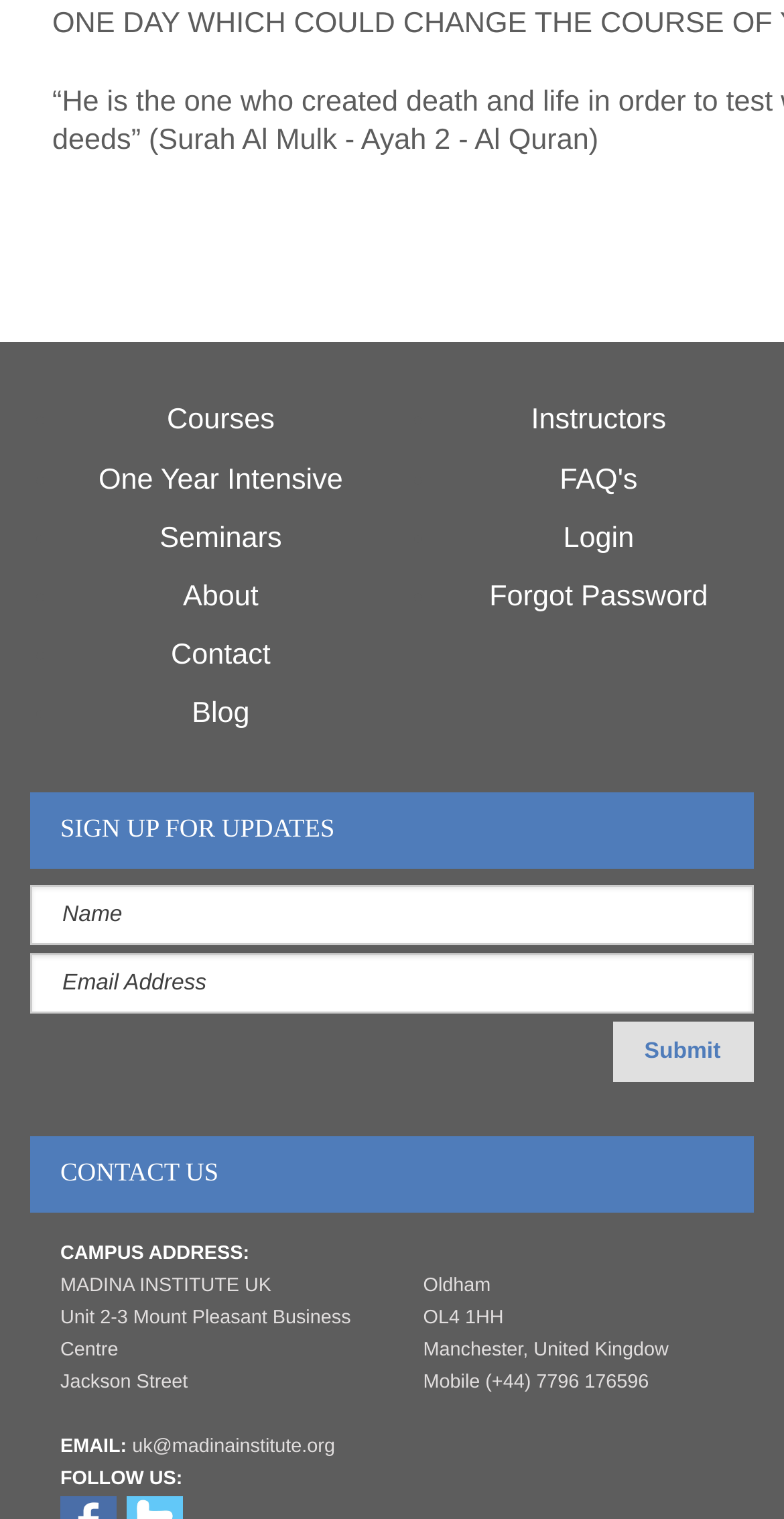Pinpoint the bounding box coordinates of the clickable element needed to complete the instruction: "Enter your name". The coordinates should be provided as four float numbers between 0 and 1: [left, top, right, bottom].

[0.038, 0.582, 0.962, 0.622]